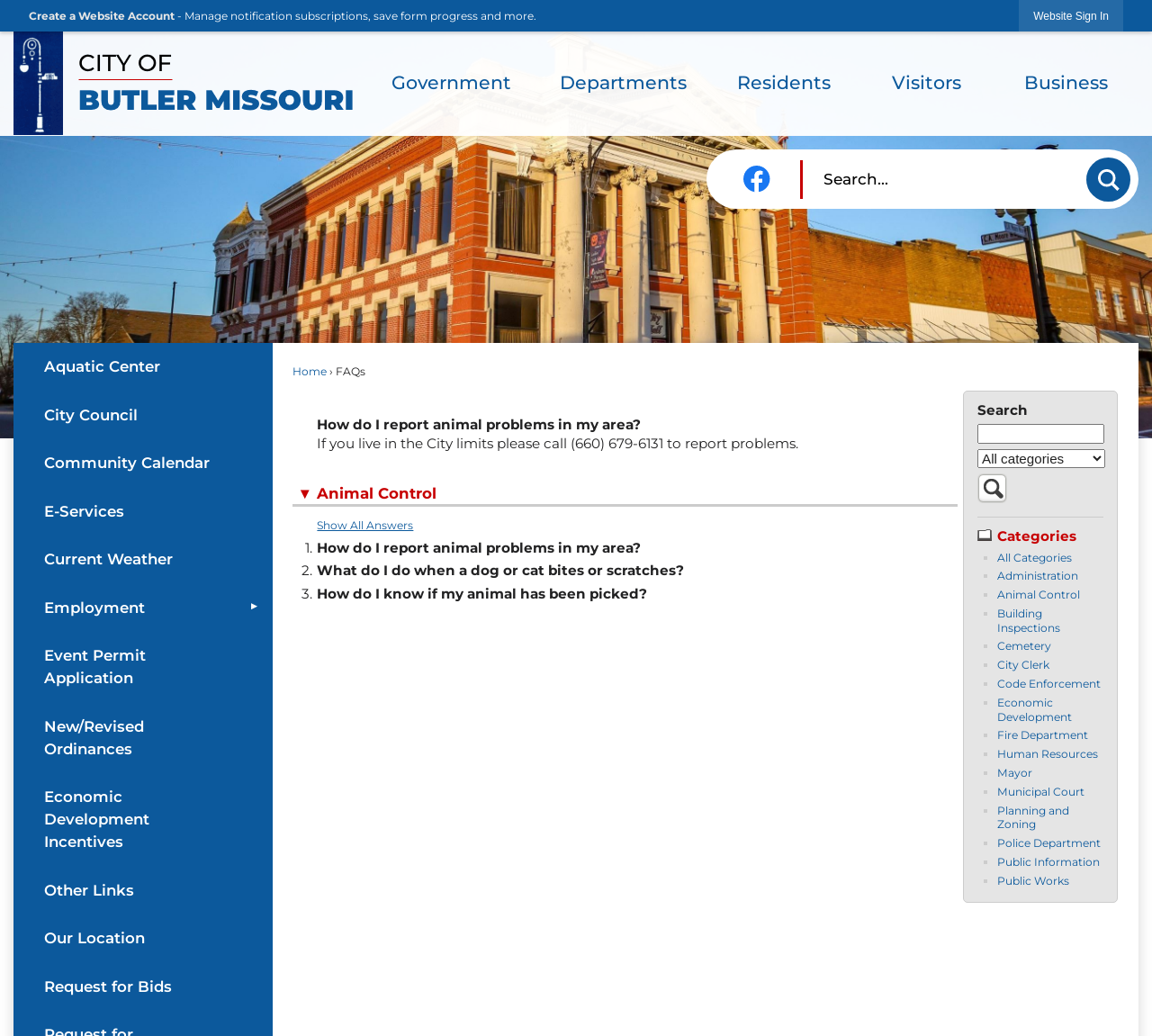Using the element description provided, determine the bounding box coordinates in the format (top-left x, top-left y, bottom-right x, bottom-right y). Ensure that all values are floating point numbers between 0 and 1. Element description: Economic Development Incentives

[0.012, 0.746, 0.236, 0.836]